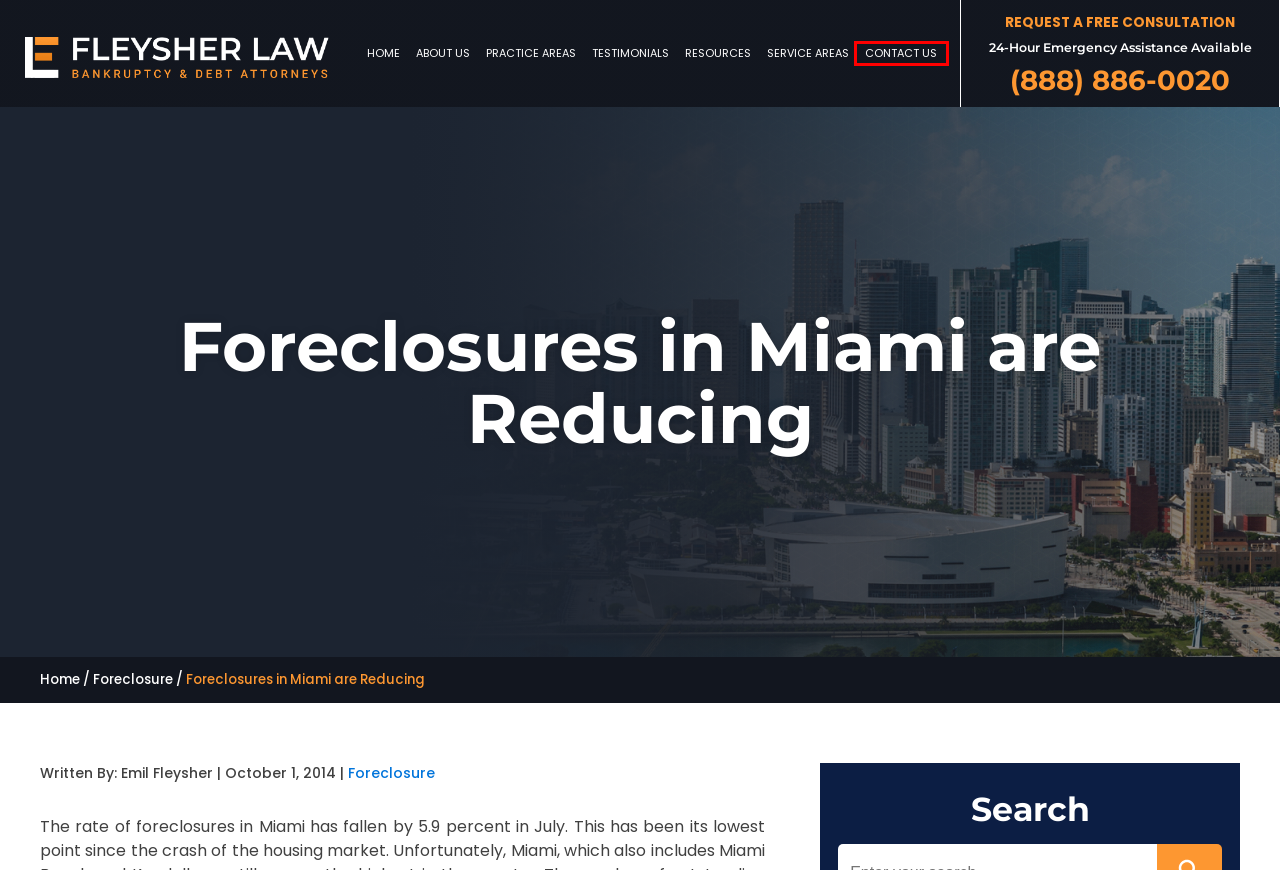Given a webpage screenshot with a red bounding box around a particular element, identify the best description of the new webpage that will appear after clicking on the element inside the red bounding box. Here are the candidates:
A. Contact Us | Bankruptcy Law Firm | Emil Fleysher, P.A.
B. Deerfield Beach Bankruptcy Lawyer | Fleysher Law
C. Testimonials | Fleysher Law
D. Blog | Fleysher Law
E. Debt Archives | Fleysher Law
F. Florida Bankruptcy Lawyer | Fleysher Law
G. About the Author | The Law Office of Emil Fleysher, P.A.
H. Foreclosure Archives | Fleysher Law

A